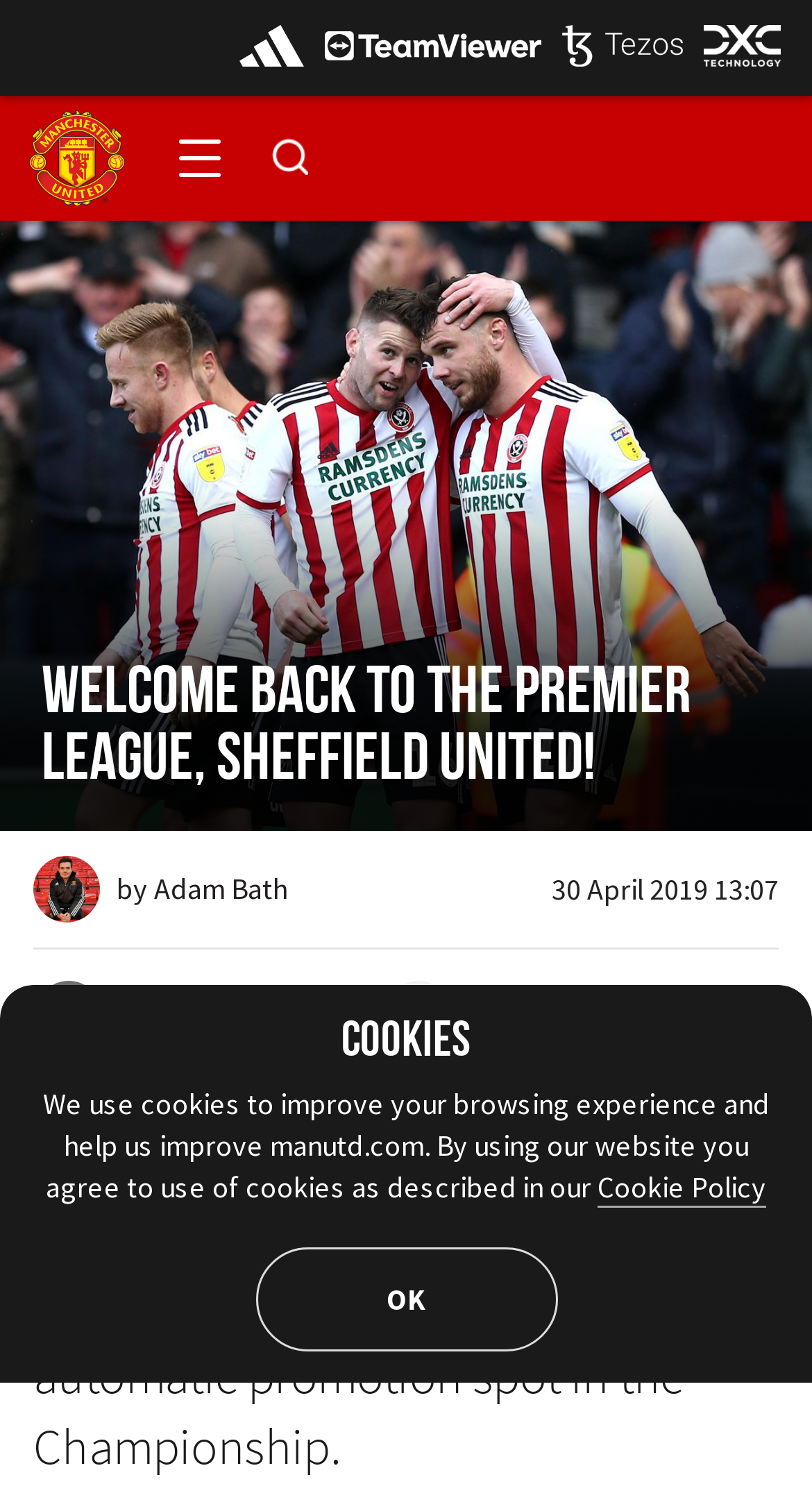Please specify the bounding box coordinates of the clickable region to carry out the following instruction: "View the Sheffield United image". The coordinates should be four float numbers between 0 and 1, in the format [left, top, right, bottom].

[0.0, 0.147, 1.0, 0.553]